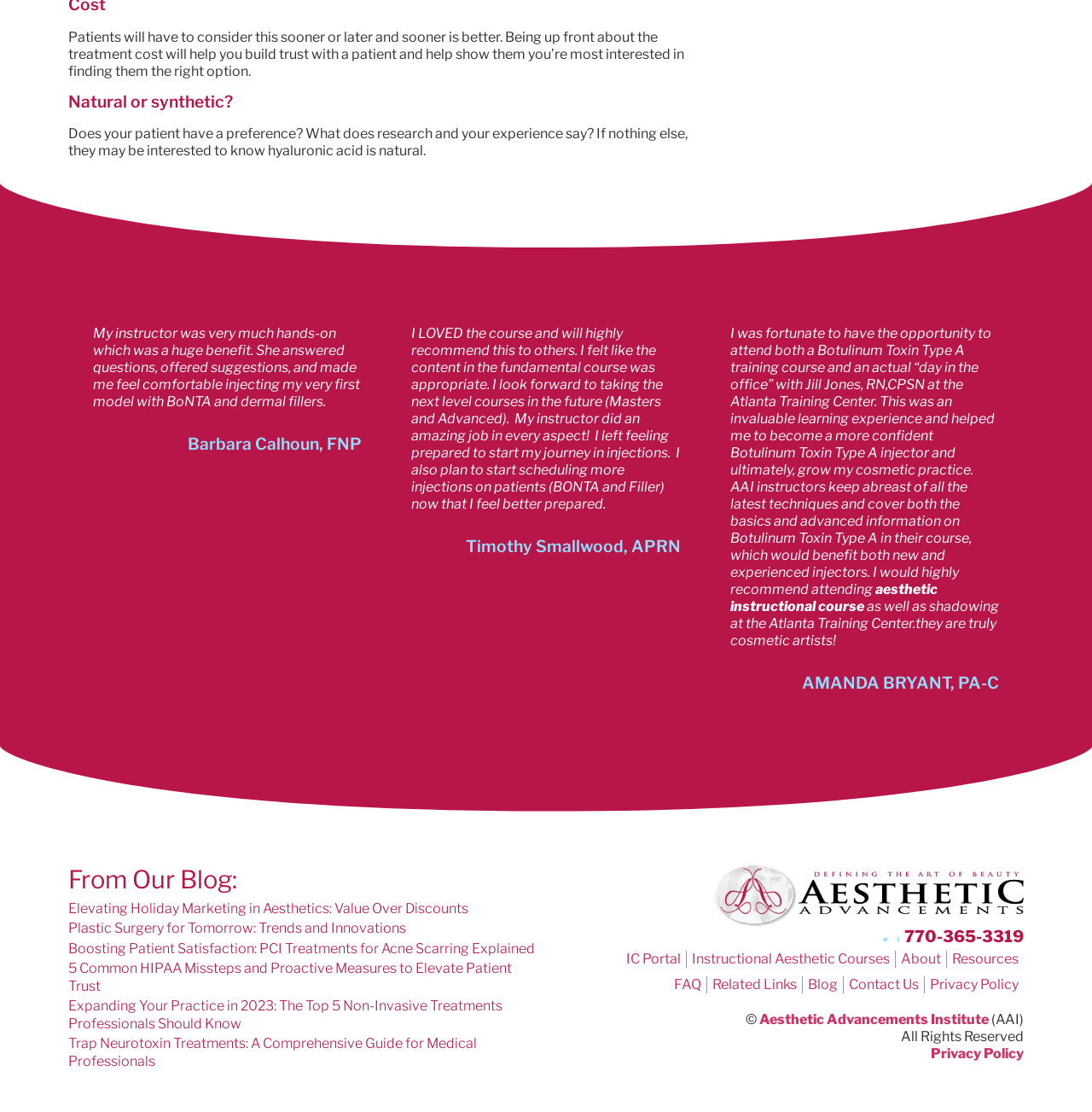What is the phone number mentioned in the footer section?
Using the details shown in the screenshot, provide a comprehensive answer to the question.

I looked for the footer section, which was at the bottom of the webpage. Then, I looked for a heading or link with a phone number, which was '770-365-3319'.